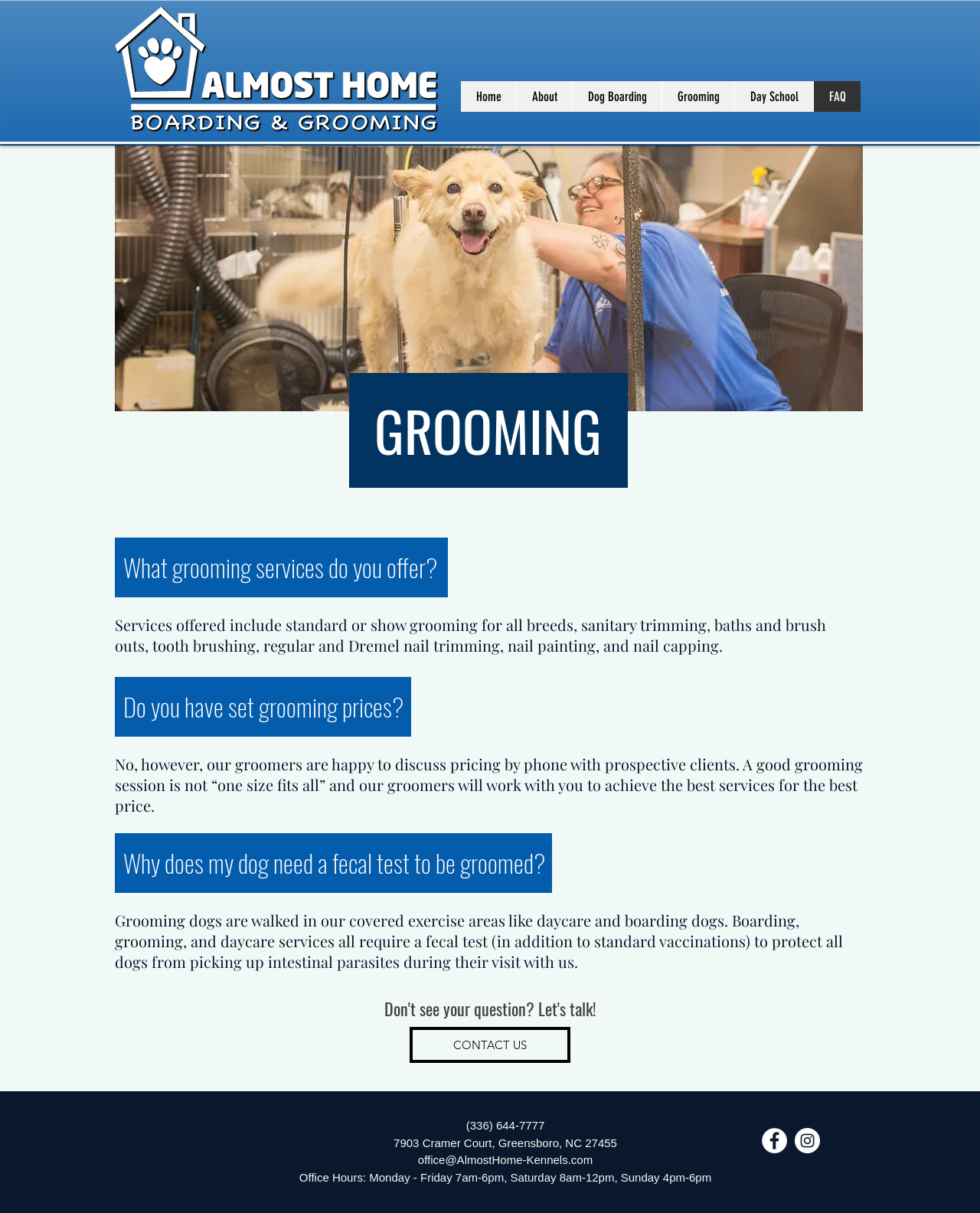Offer a thorough description of the webpage.

The webpage is about Almost Home Boarding, a pet care service provider. At the top, there is a logo image of Almost Home Boarding, followed by a navigation menu with links to different sections of the website, including Home, About, Dog Boarding, Grooming, Day School, and FAQ.

Below the navigation menu, there is a large image of a dog, taking up most of the width of the page. Above the image, there is a heading "GROOMING" in a prominent font. The page then provides information about the grooming services offered, including standard or show grooming, sanitary trimming, baths, and nail care.

The page is divided into sections, each with a heading and a brief description. The sections include "What grooming services do you offer?", "Do you have set grooming prices?", "Why does my dog need a fecal test to be groomed?", and "Don't see your question? Let's talk!". Each section provides a concise answer to the question.

At the bottom of the page, there is a call-to-action link "CONTACT US" and the contact information of the office, including phone number, address, and email. There is also a list of social media links, including Facebook and Instagram, represented by white circle icons.

Overall, the webpage is well-organized and easy to navigate, with clear headings and concise descriptions of the services offered. The use of images and icons adds visual appeal to the page.